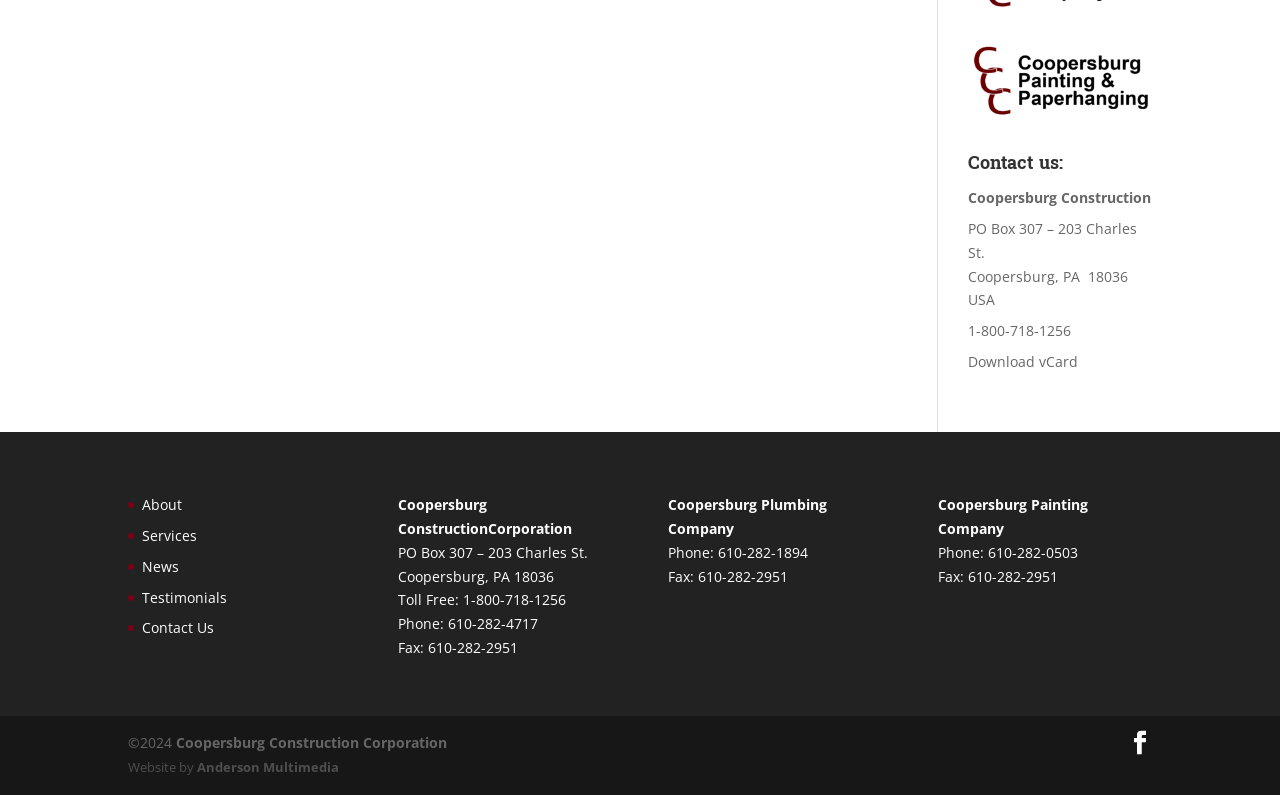Identify the bounding box coordinates necessary to click and complete the given instruction: "Go to About page".

[0.111, 0.623, 0.142, 0.647]